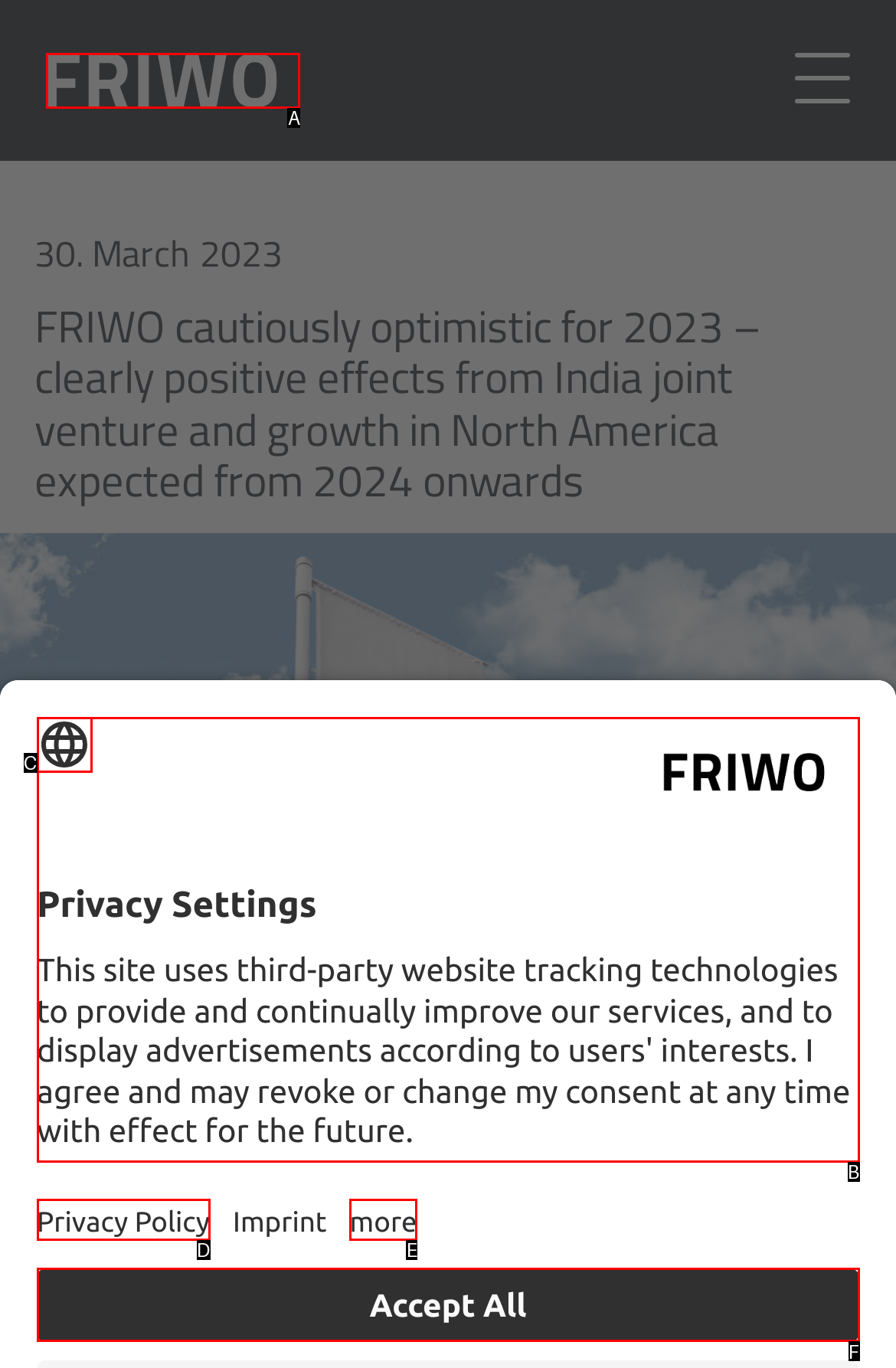Tell me which one HTML element best matches the description: parent_node: NEWS title="FRIWO Homepage" Answer with the option's letter from the given choices directly.

A